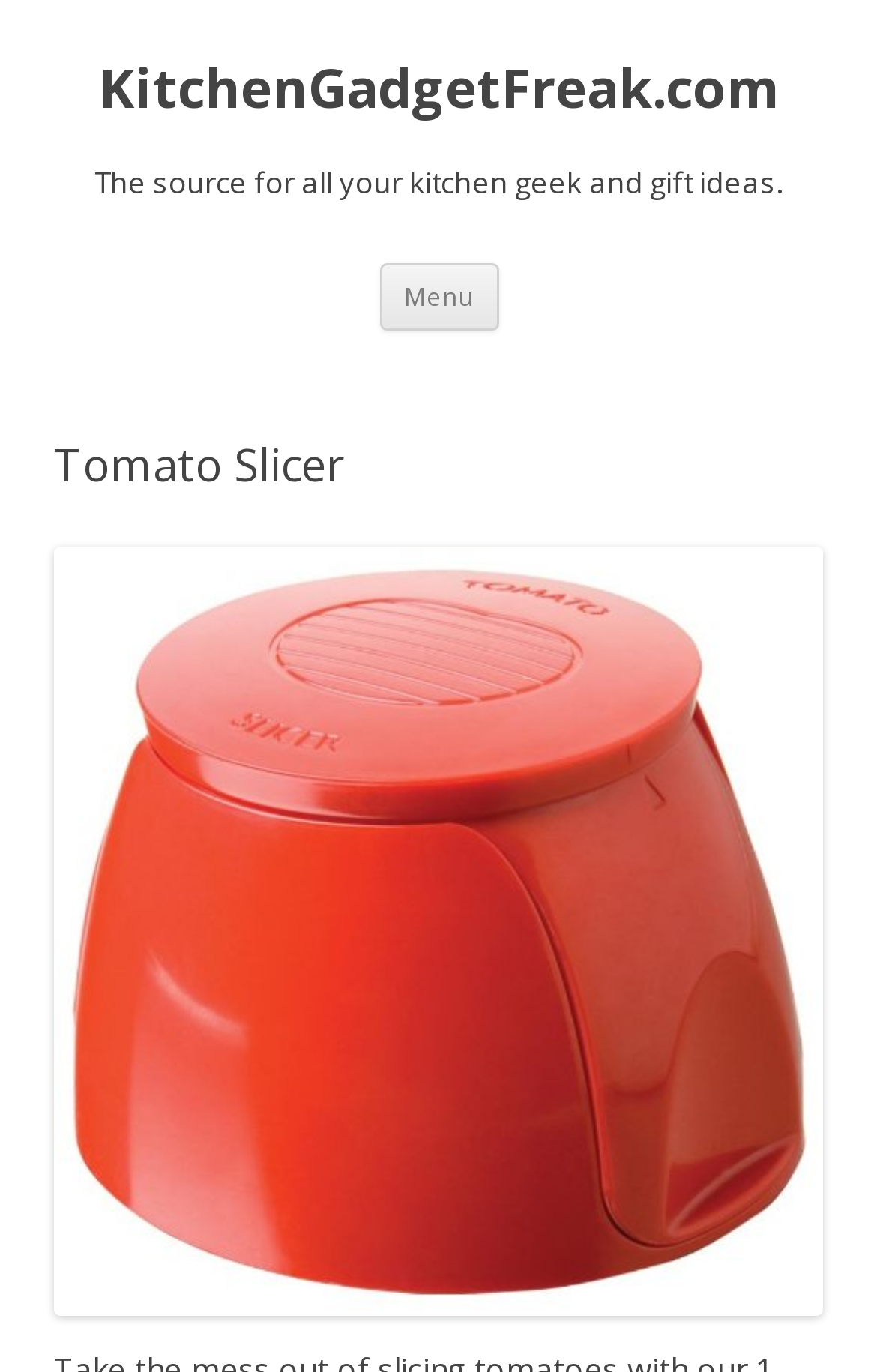What is the purpose of the button on the top right?
Analyze the image and provide a thorough answer to the question.

I found a button element with the text 'Menu' located at the top right of the webpage, which suggests that it is used to open a menu or navigation options.